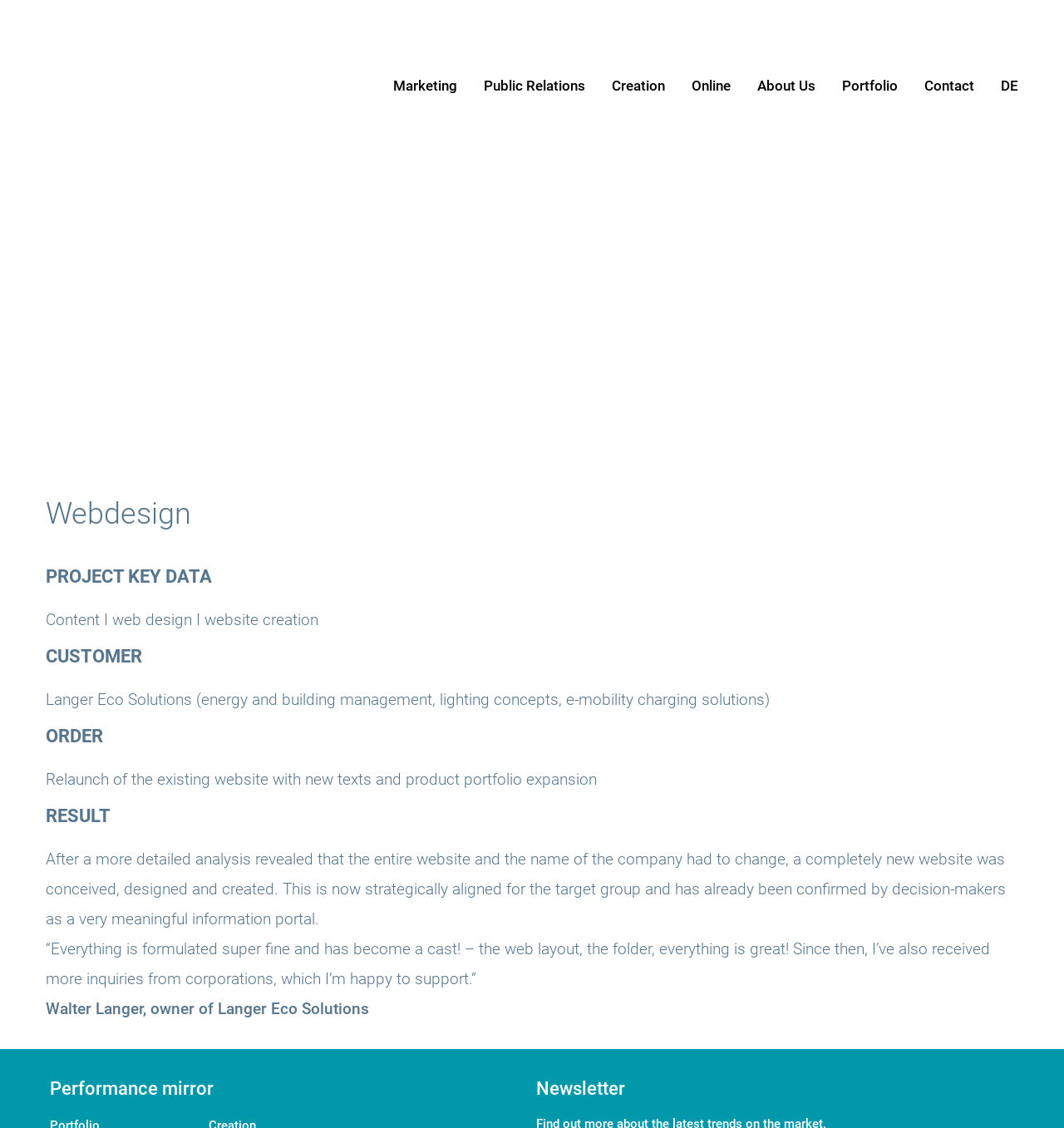Please find and report the bounding box coordinates of the element to click in order to perform the following action: "Read the Performance mirror". The coordinates should be expressed as four float numbers between 0 and 1, in the format [left, top, right, bottom].

[0.047, 0.952, 0.504, 0.978]